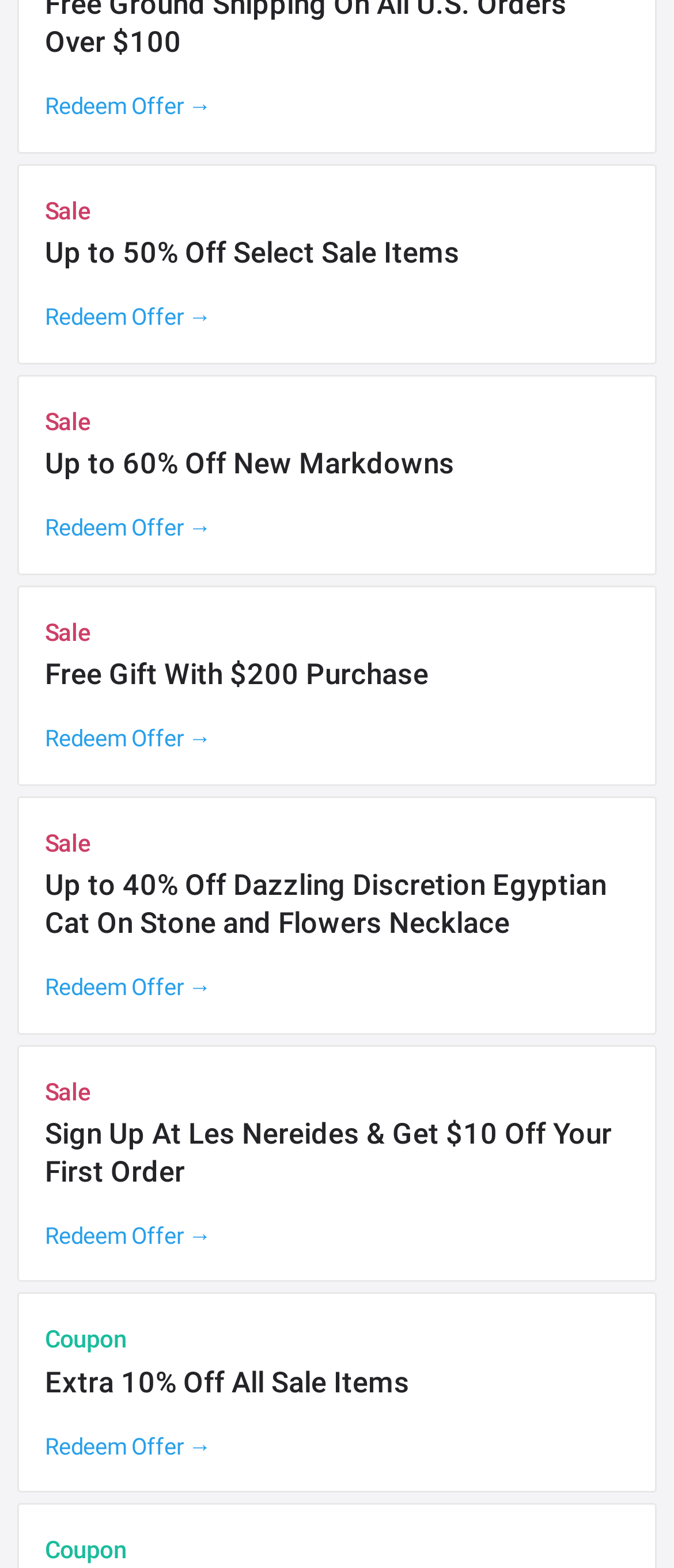Predict the bounding box coordinates of the UI element that matches this description: "Redeem Offer →". The coordinates should be in the format [left, top, right, bottom] with each value between 0 and 1.

[0.067, 0.621, 0.314, 0.638]